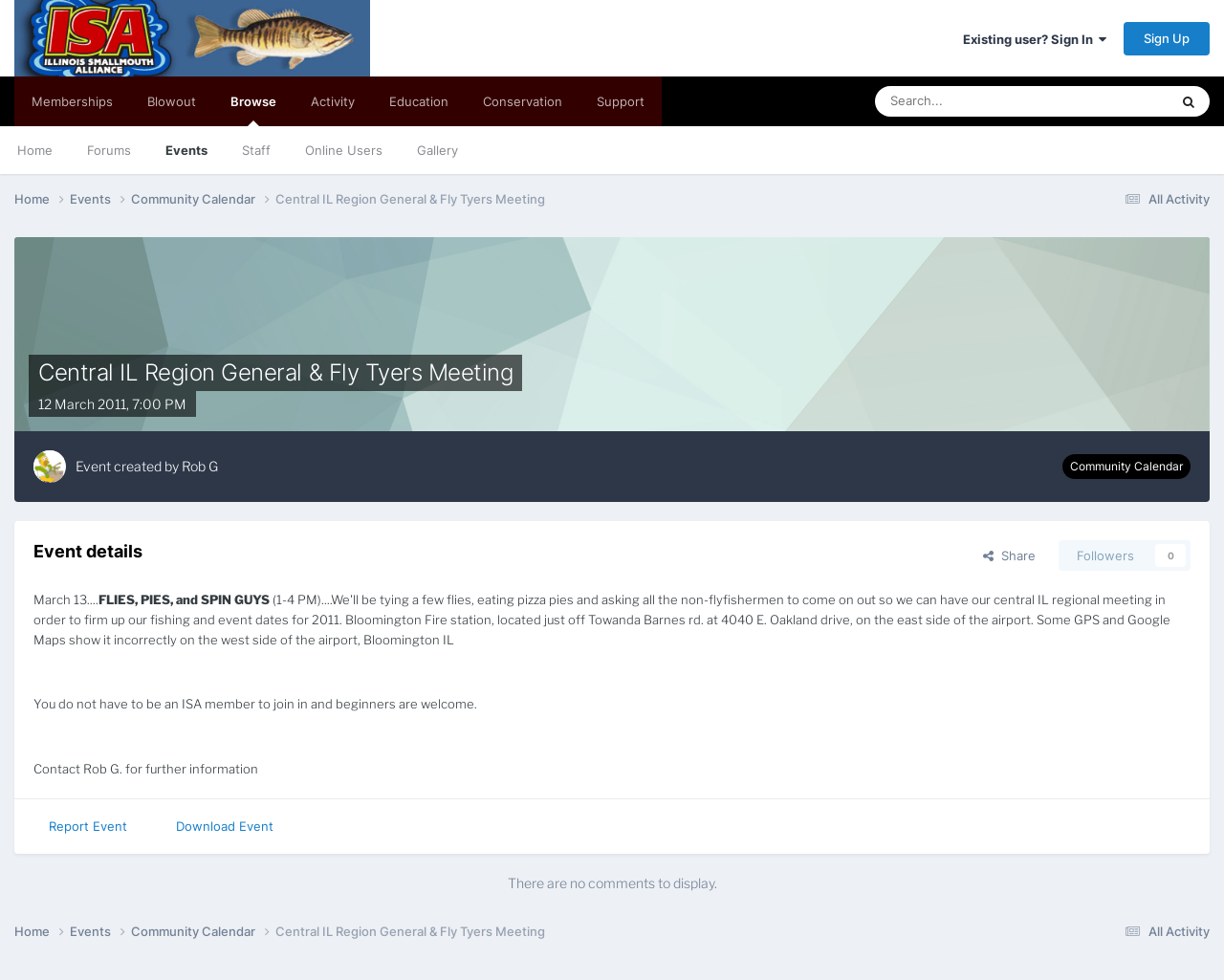Highlight the bounding box coordinates of the region I should click on to meet the following instruction: "Search for events".

[0.715, 0.088, 0.877, 0.119]